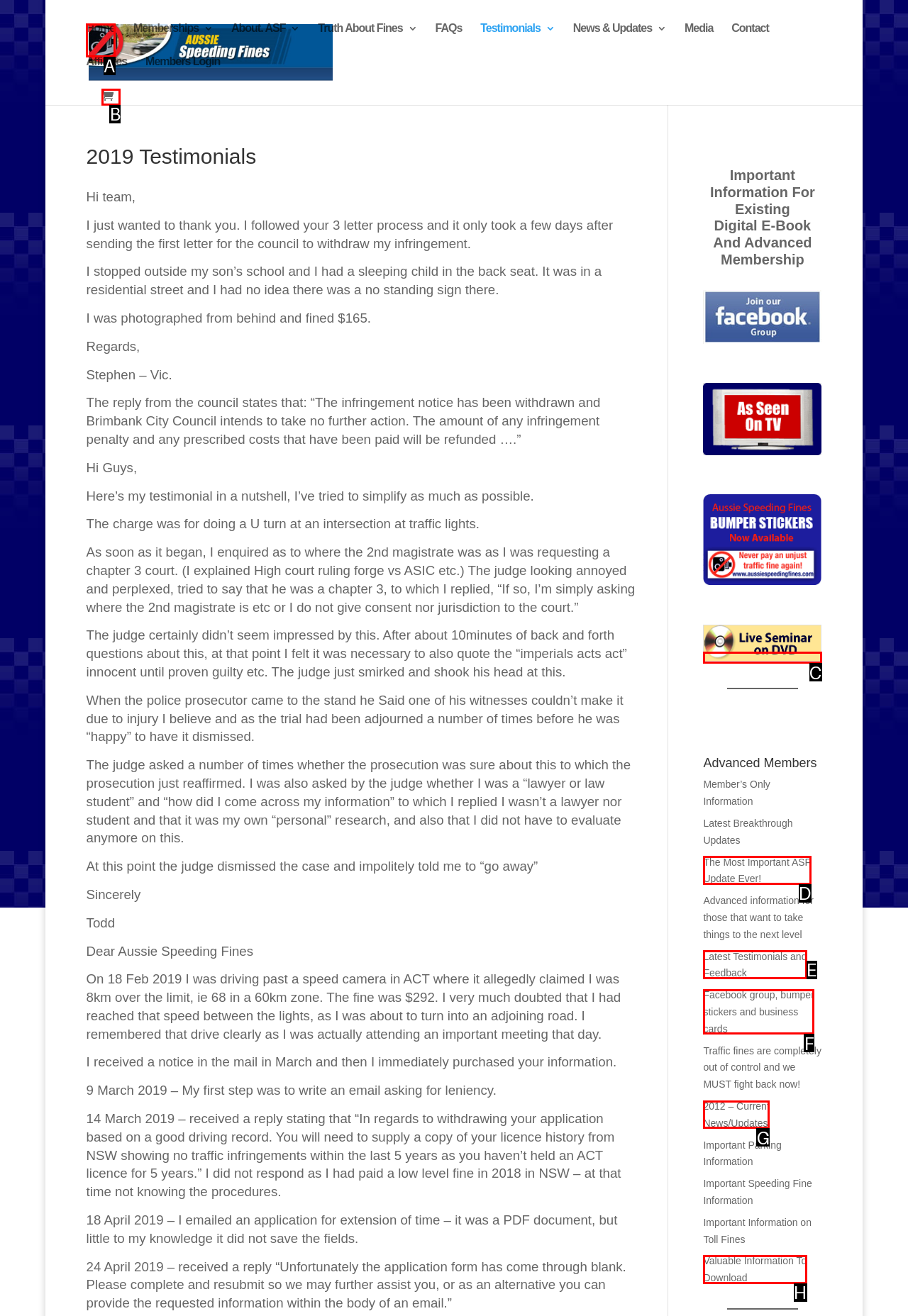Identify the HTML element that best fits the description: parent_node: Home. Respond with the letter of the corresponding element.

B